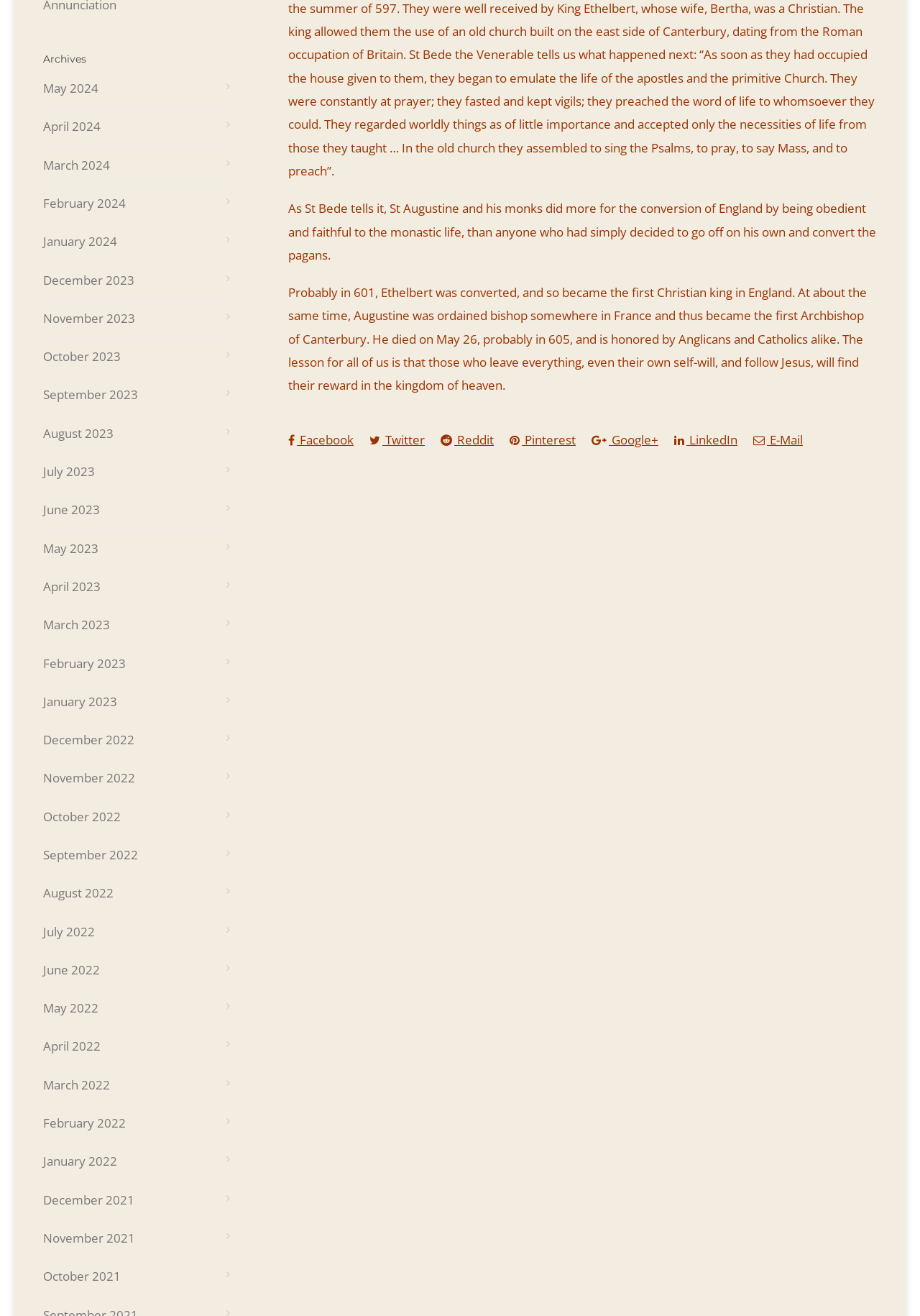Please determine the bounding box coordinates for the element that should be clicked to follow these instructions: "View archives for April 2023".

[0.047, 0.437, 0.25, 0.455]